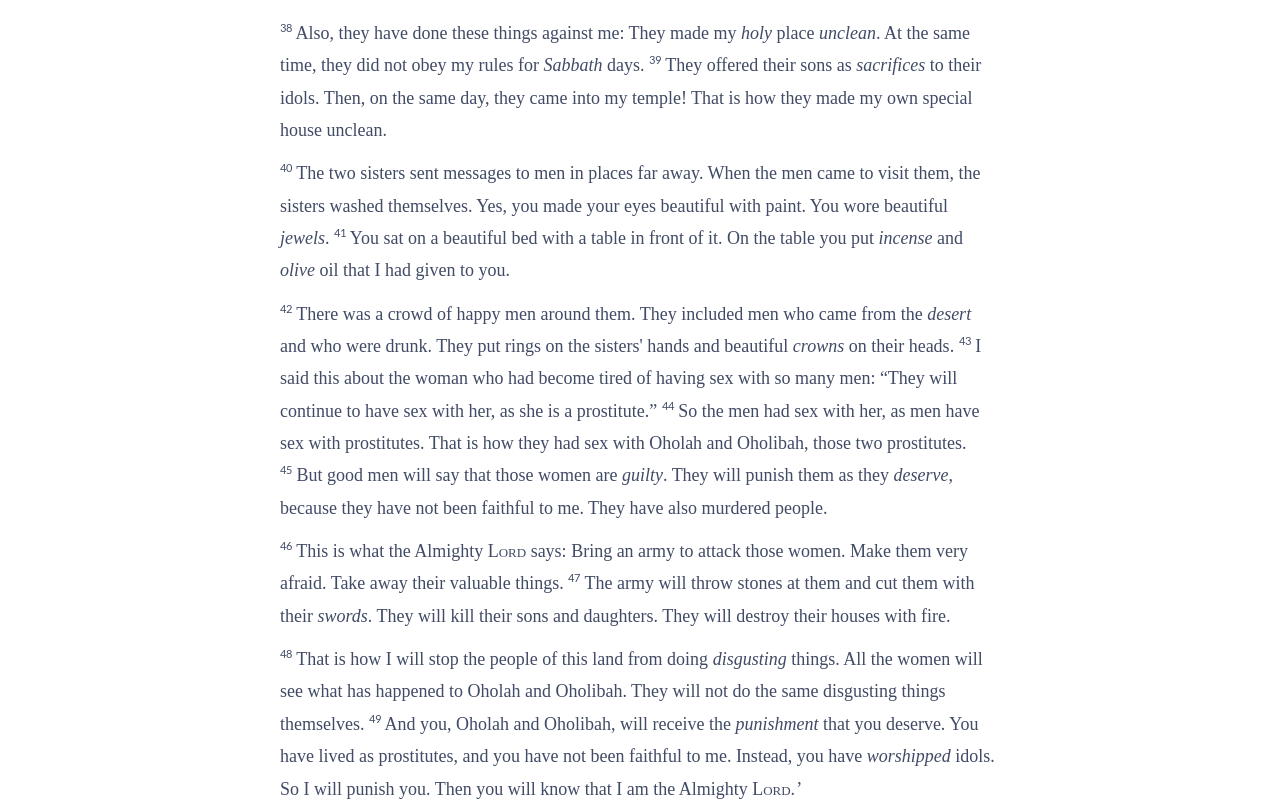What is the number of the first verse?
Using the image as a reference, give a one-word or short phrase answer.

38